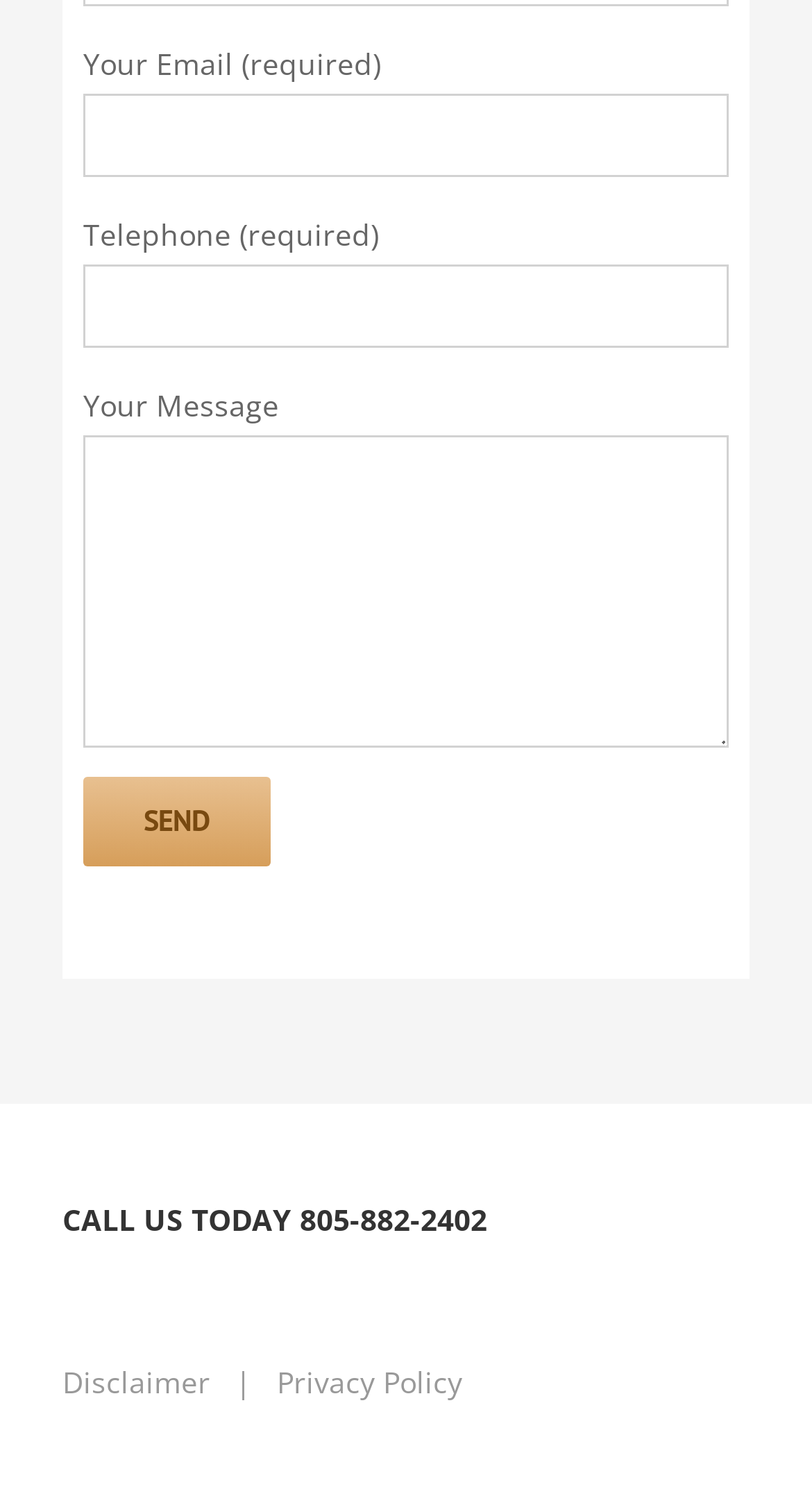Highlight the bounding box of the UI element that corresponds to this description: "name="your-message"".

[0.102, 0.287, 0.898, 0.494]